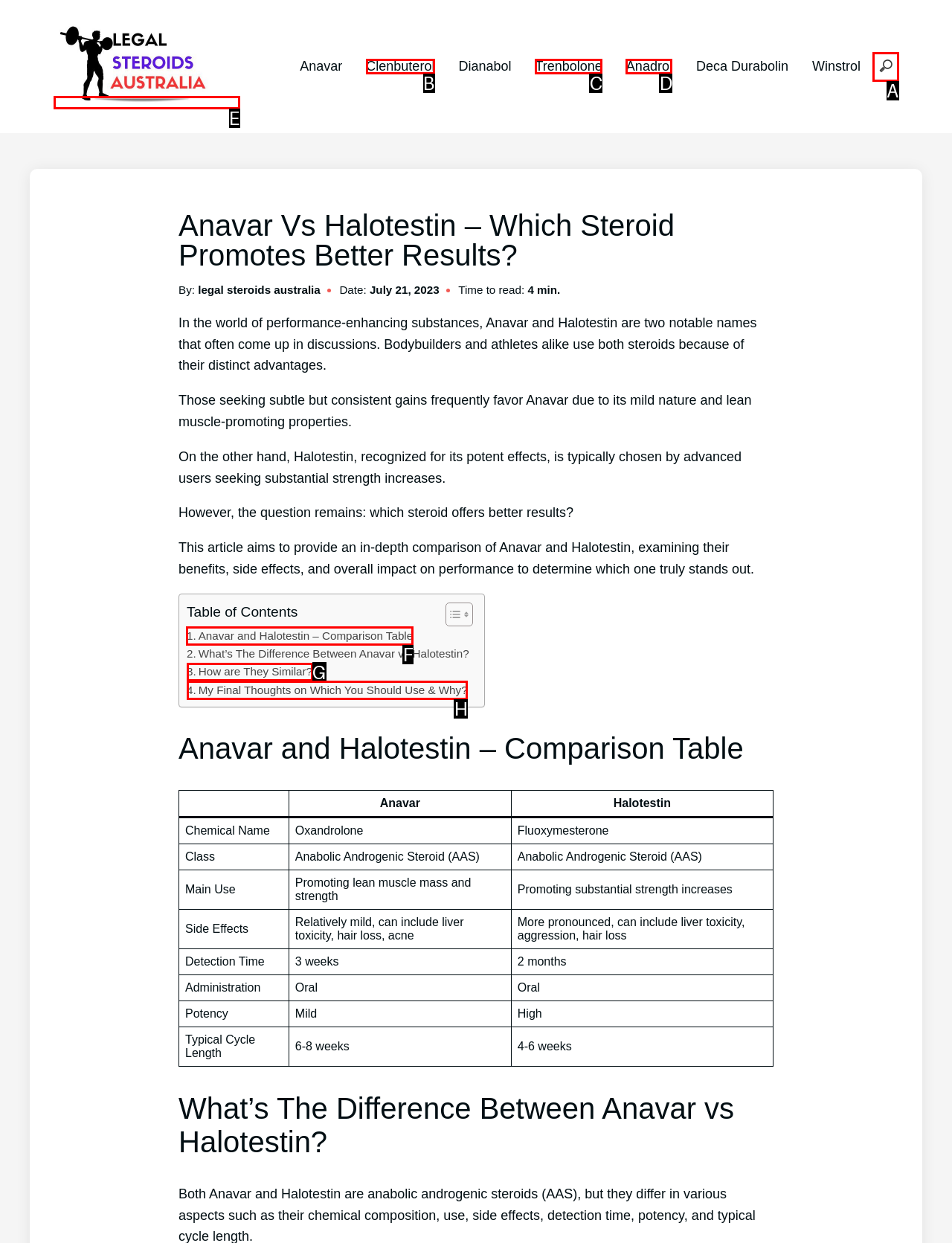From the options shown in the screenshot, tell me which lettered element I need to click to complete the task: View Anavar and Halotestin comparison table.

F